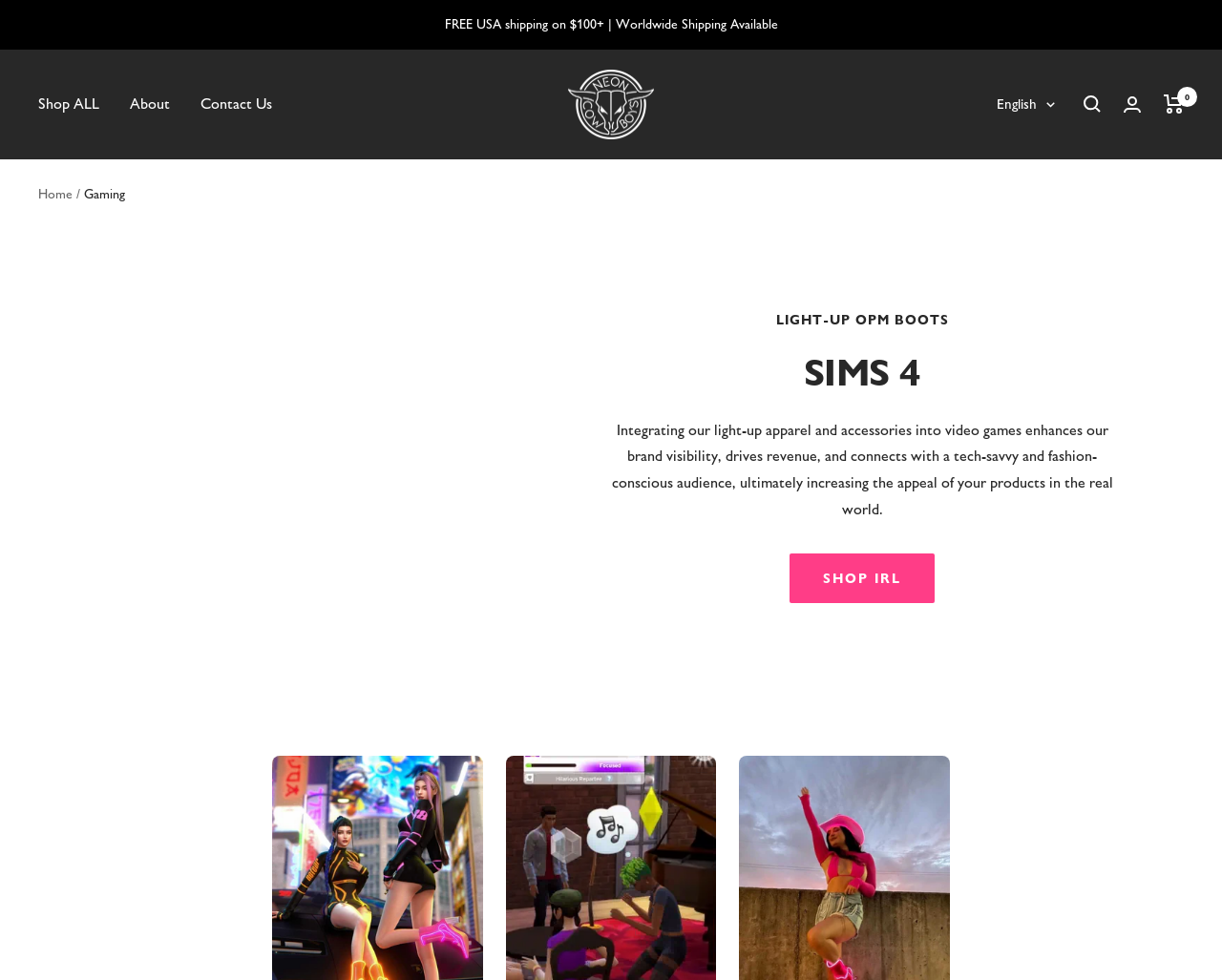Please specify the bounding box coordinates of the region to click in order to perform the following instruction: "Click on the link to read more about Lupita Nyong'o's appearance on The Late Show".

None